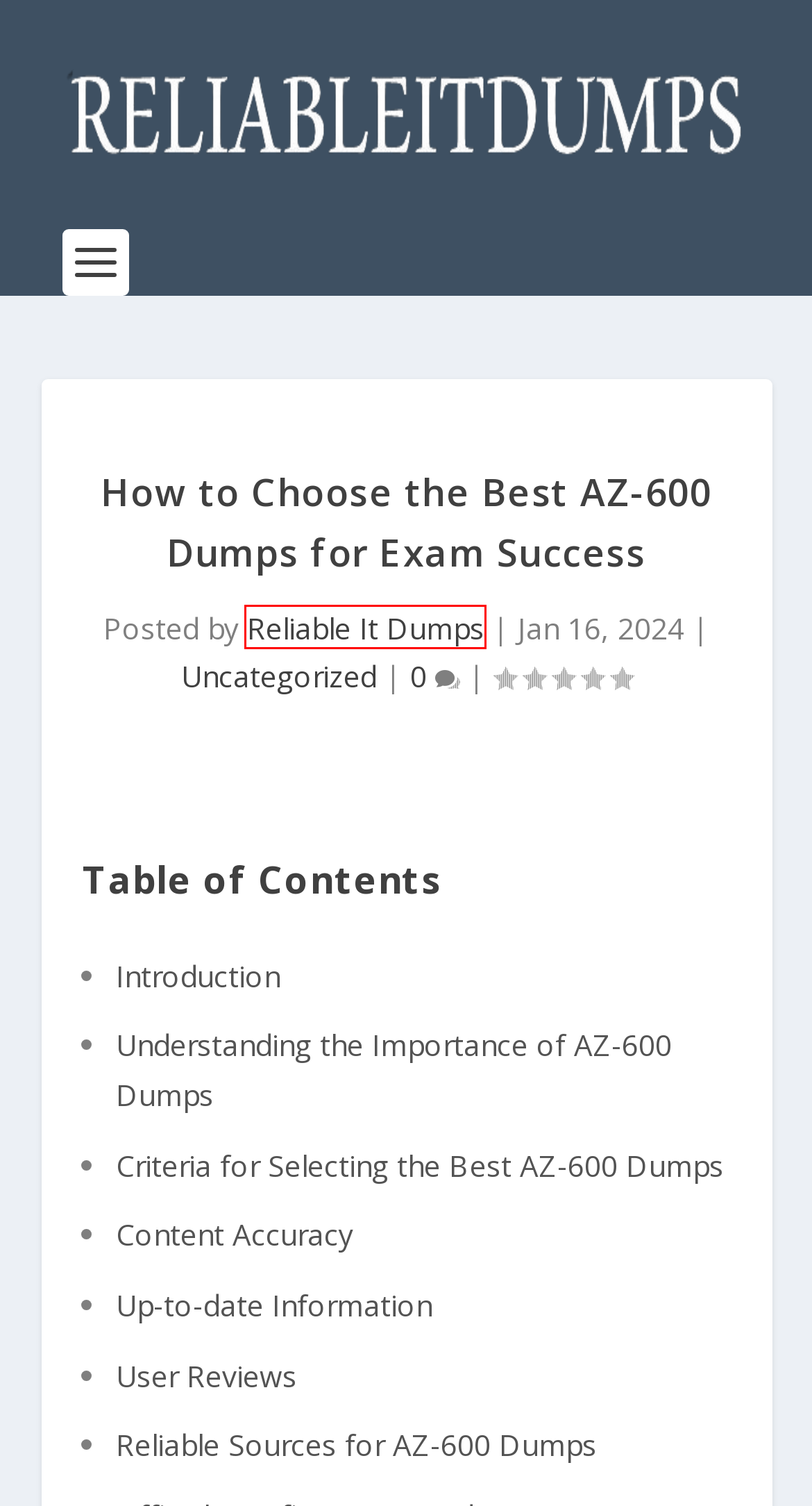Look at the screenshot of a webpage where a red bounding box surrounds a UI element. Your task is to select the best-matching webpage description for the new webpage after you click the element within the bounding box. The available options are:
A. How CertboltDumps Guides You in Exam Preparation
B. AZ-600 Dumps: Your Success Companion
C. Az 600 Dumps Certification Preparation Toolkit - Notebook by Feand Agron (xinem14024) | Jovian
D. RELIABLEITDUMPS | Valid Question And Answer Of Exams And Exam Dumps
E. Reliable It Dumps - RELIABLEITDUMPS
F. Uncategorized - RELIABLEITDUMPS
G. ACSM Exam Dumps - RELIABLEITDUMPS
H. Salesforce Exam Dumps - RELIABLEITDUMPS

E